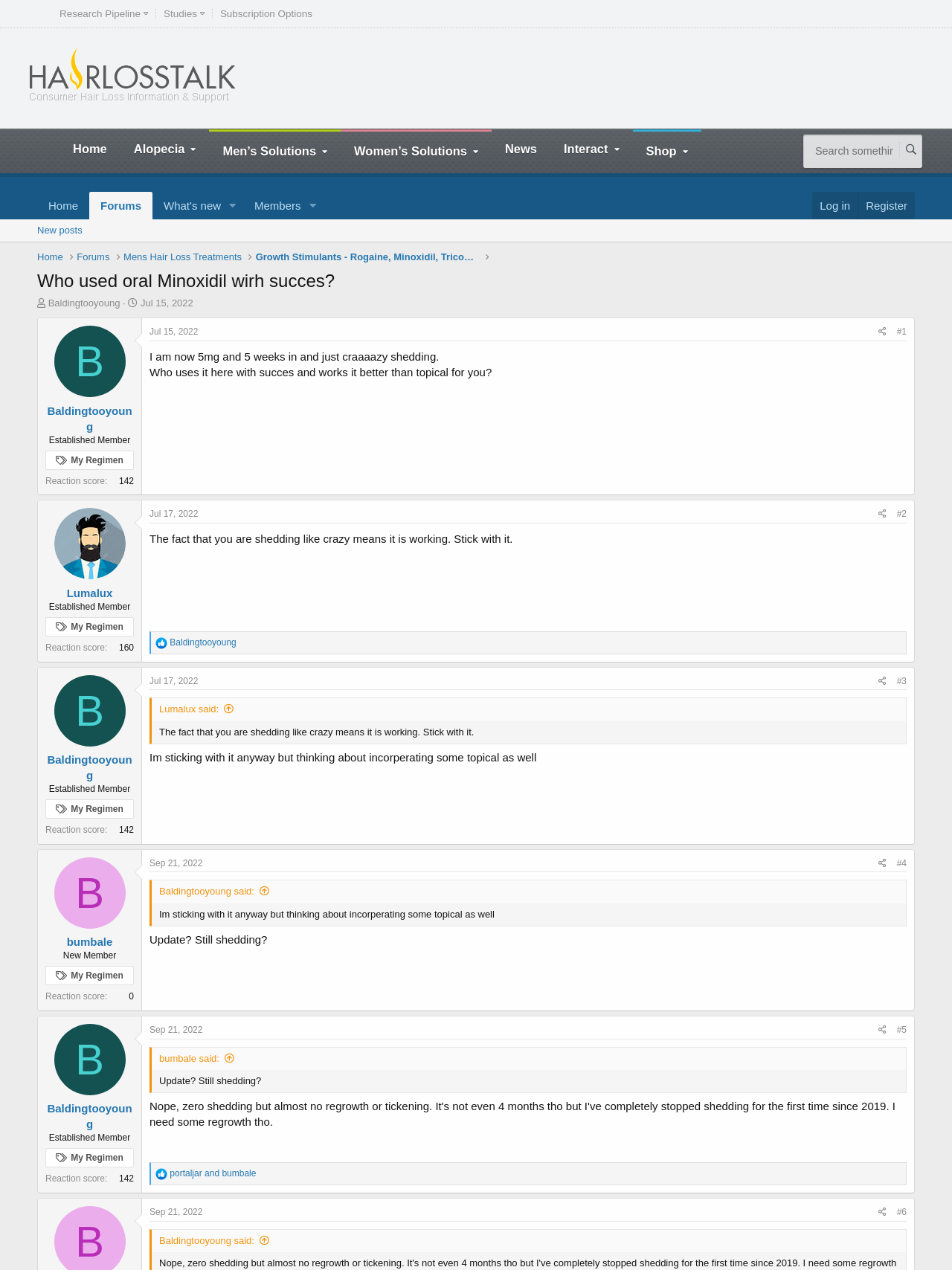Provide the bounding box coordinates for the UI element described in this sentence: "Sep 21, 2022". The coordinates should be four float values between 0 and 1, i.e., [left, top, right, bottom].

[0.157, 0.95, 0.213, 0.958]